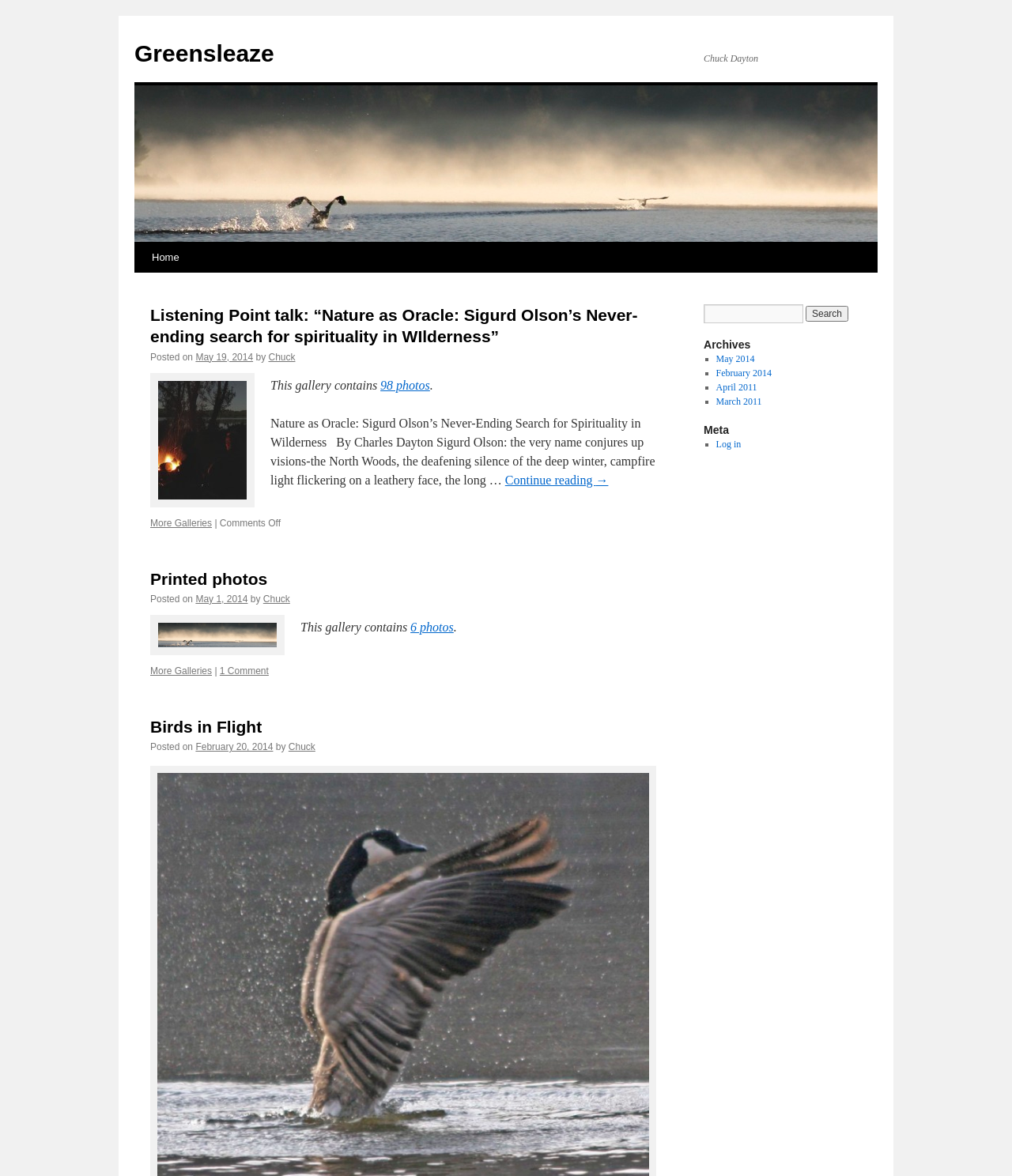Explain the webpage's layout and main content in detail.

The webpage is titled "Greensleaze | Chuck Dayton" and features a prominent heading "Greensleaze" at the top left corner. Below the heading, there is an image with the same name. To the right of the image, there is a link to "Skip to content".

The main content of the webpage is divided into several sections. The first section is a blog post titled "Listening Point talk: “Nature as Oracle: Sigurd Olson’s Never-ending search for spirituality in WIlderness”" with a link to the post. The post has a date "May 19, 2014" and is written by "Chuck". There is a brief summary of the post, followed by a "Continue reading →" link.

Below the blog post, there are links to "More Galleries" and "Comments Off" on the same line, separated by a vertical bar. The next section is a gallery titled "Printed photos" with a link to the gallery. The gallery has a date "May 1, 2014" and is written by "Chuck".

The webpage continues with more sections, each featuring a gallery with a title, date, and author. The galleries are titled "Birds in Flight" and have dates "February 20, 2014". Each gallery has a link to "More Galleries" and a comment count, separated by a vertical bar.

On the right side of the webpage, there is a complementary section with a search bar and a button labeled "Search". Below the search bar, there is a heading "Archives" with a list of links to archived posts, organized by month and year. The list is marked with bullet points.

Finally, there is a heading "Meta" with a link to "Log in".